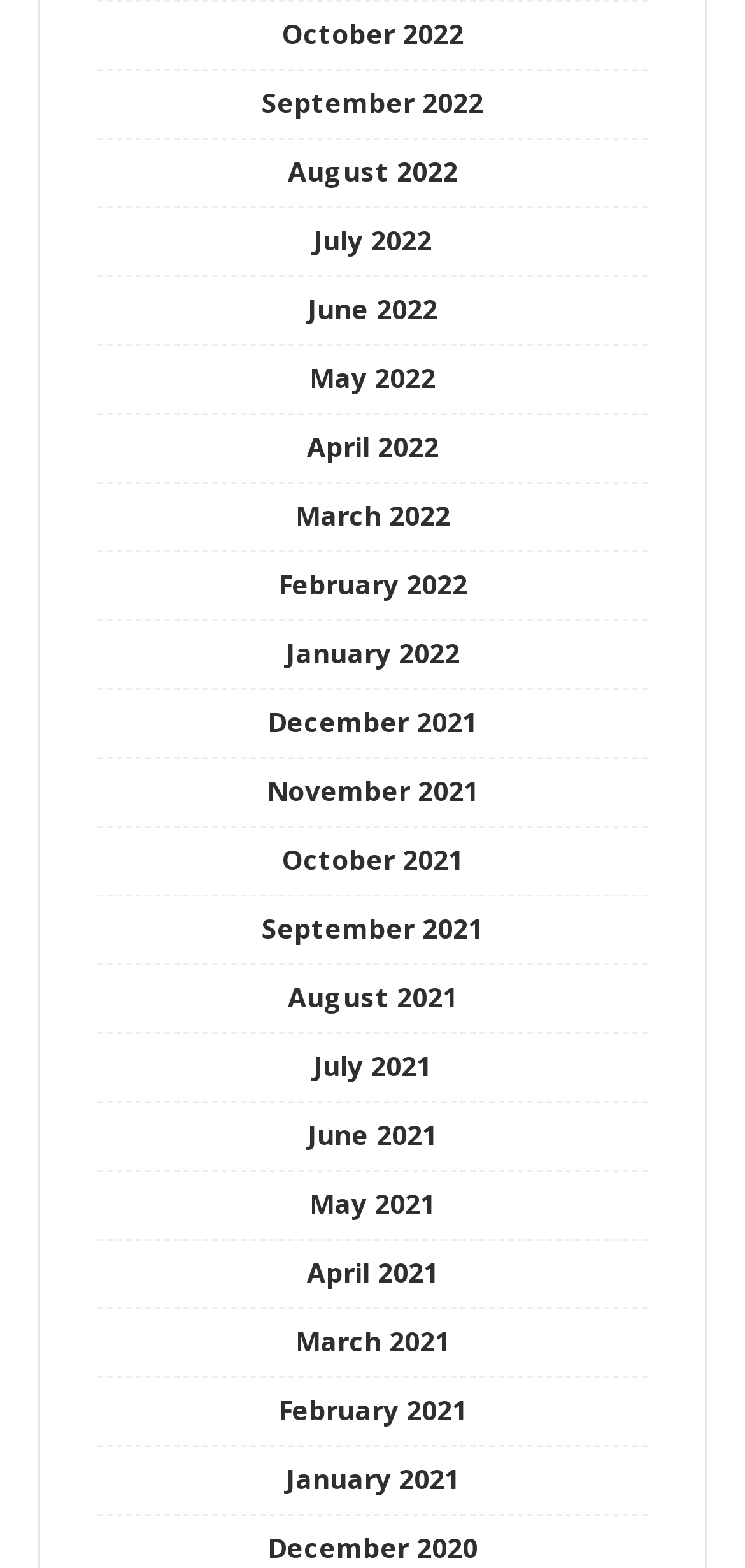How many links are there on the webpage?
Answer with a single word or phrase by referring to the visual content.

26